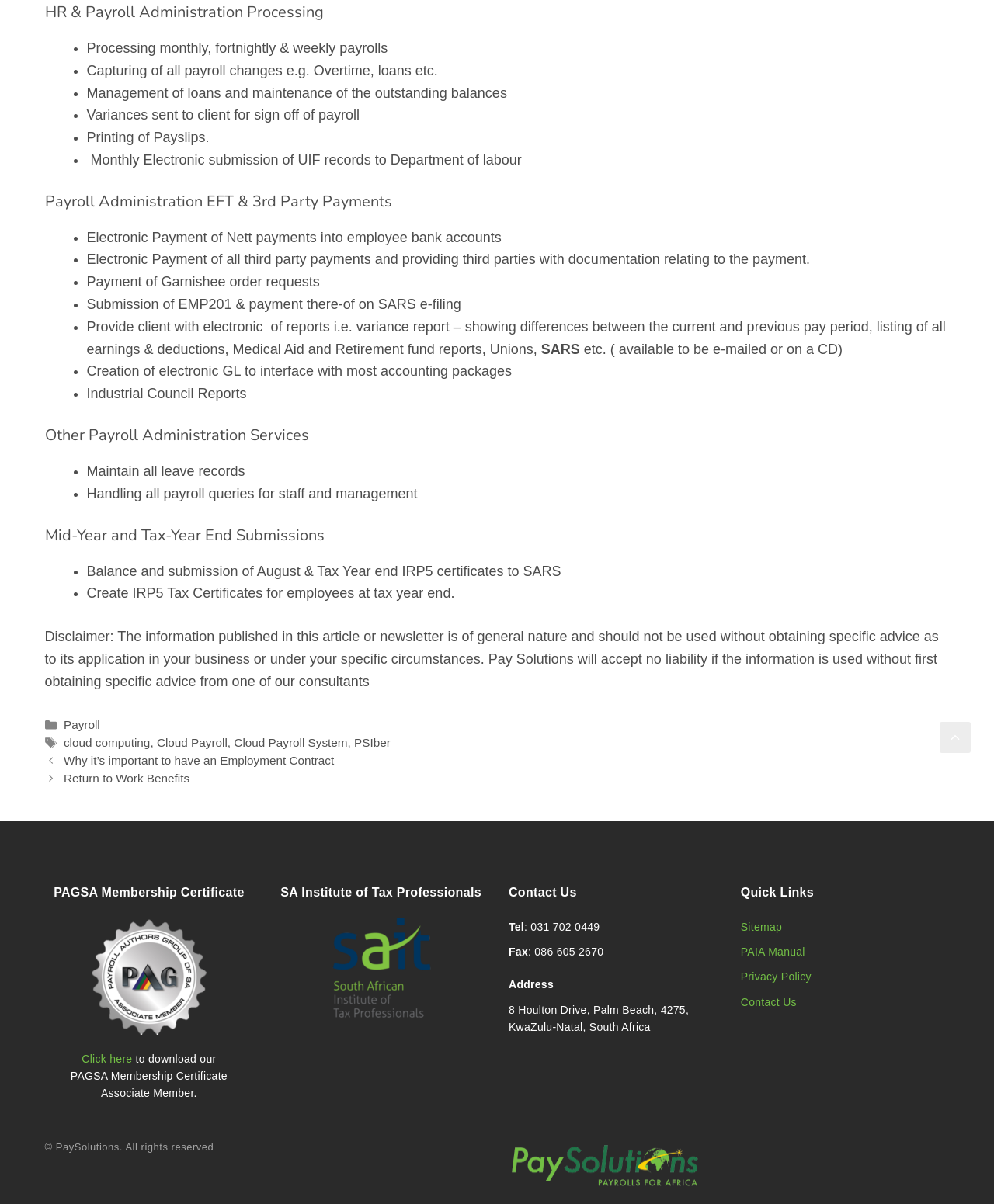Locate the bounding box coordinates of the clickable region to complete the following instruction: "Click on 'Cloud Payroll'."

[0.158, 0.611, 0.229, 0.622]